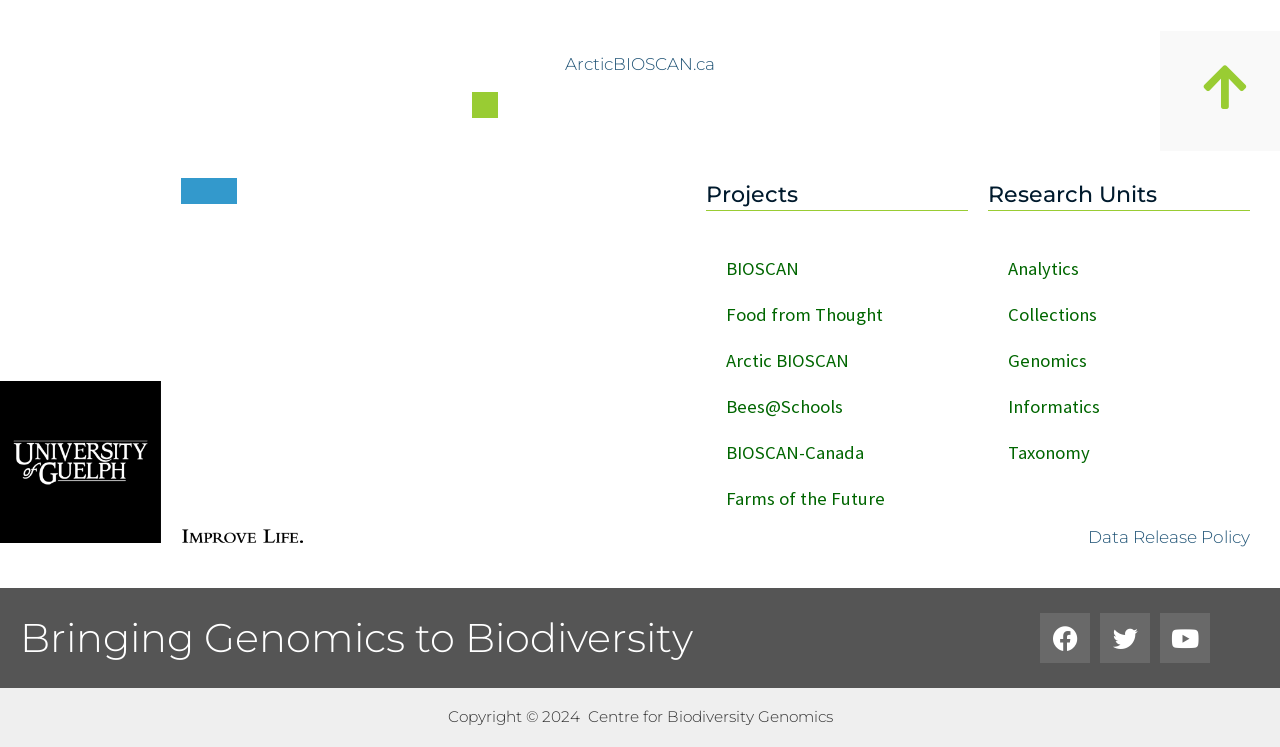Pinpoint the bounding box coordinates of the element that must be clicked to accomplish the following instruction: "read Data Release Policy". The coordinates should be in the format of four float numbers between 0 and 1, i.e., [left, top, right, bottom].

[0.85, 0.706, 0.977, 0.732]